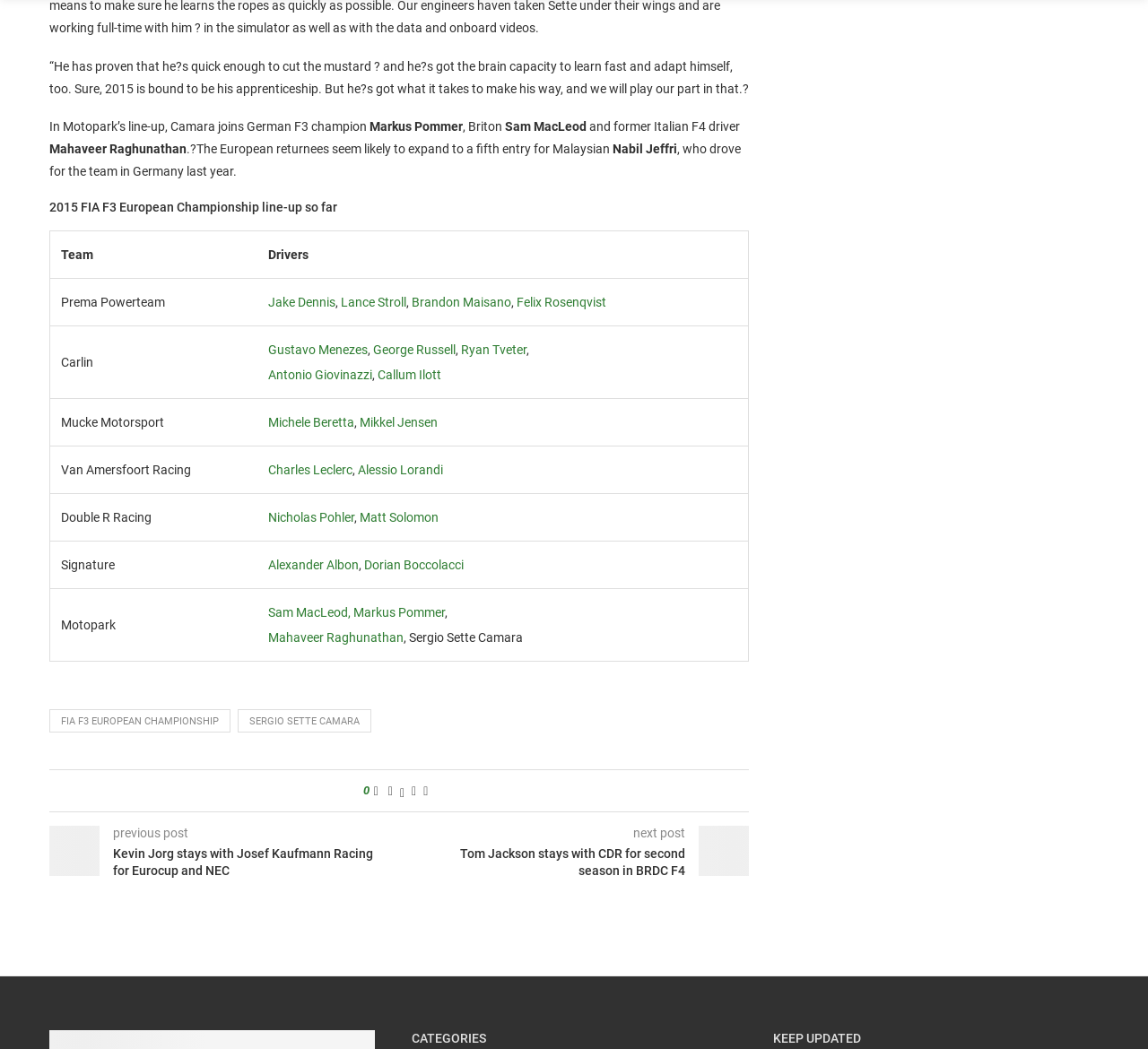What is the name of the driver who drove for the team in Germany last year?
From the details in the image, answer the question comprehensively.

I found the answer by reading the text which mentions 'Nabil Jeffri, who drove for the team in Germany last year.' This suggests that Nabil Jeffri is the driver who drove for the team in Germany last year.